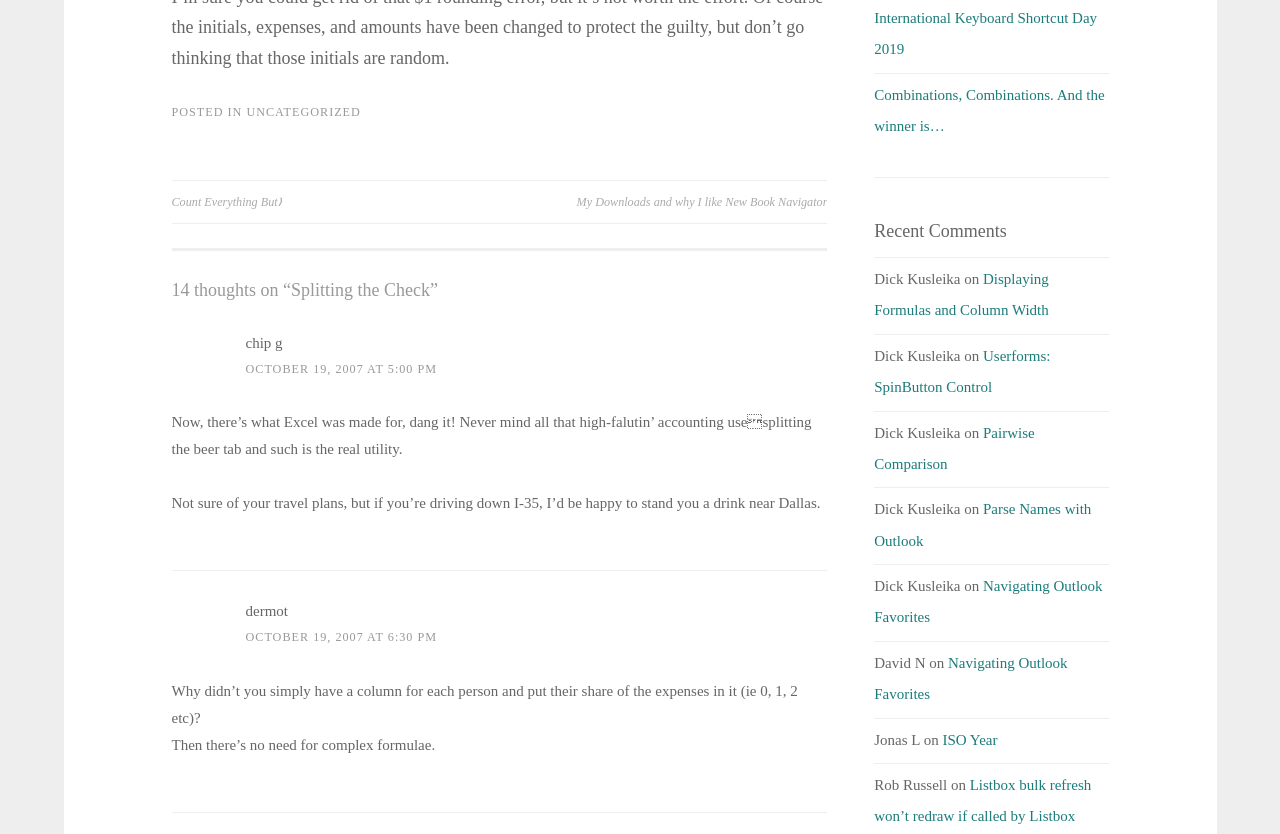Could you highlight the region that needs to be clicked to execute the instruction: "Click the 'SMART goals' link"?

None